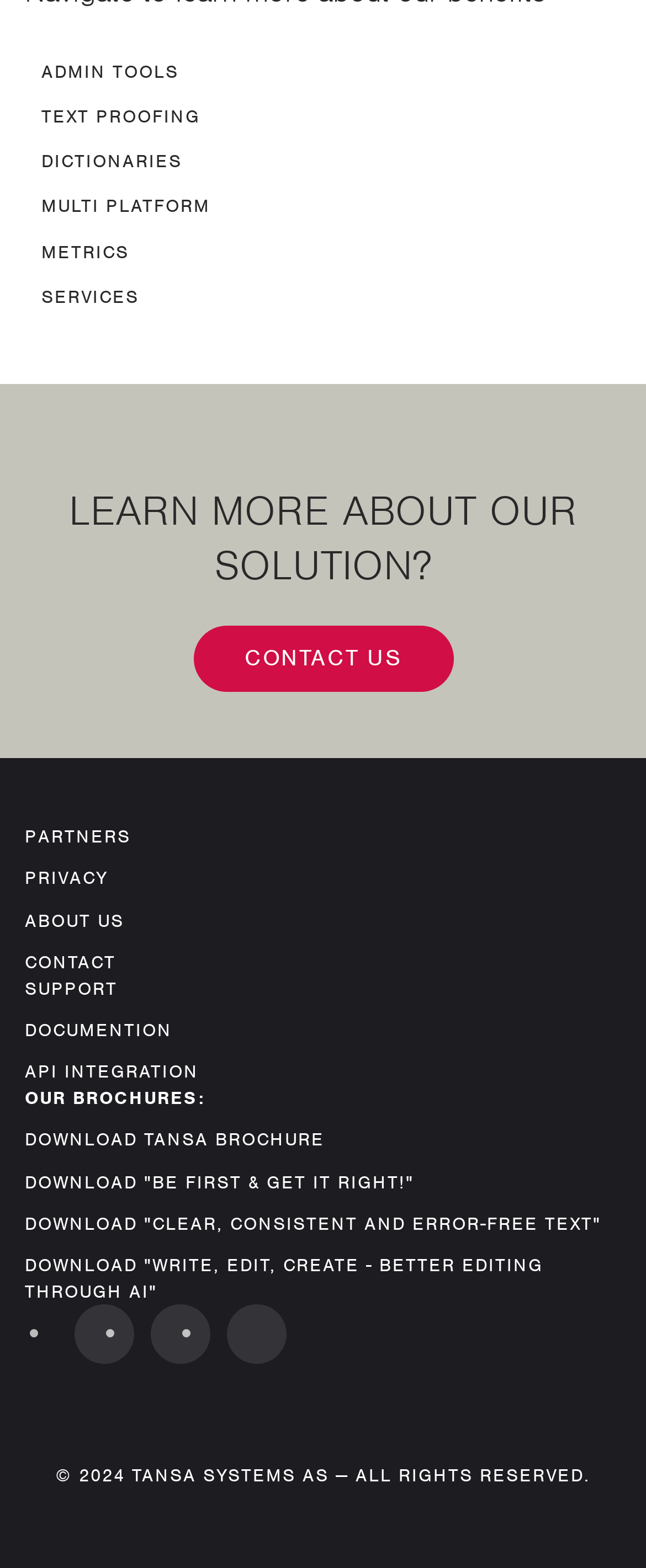Pinpoint the bounding box coordinates of the element you need to click to execute the following instruction: "Learn more about the solution". The bounding box should be represented by four float numbers between 0 and 1, in the format [left, top, right, bottom].

[0.038, 0.308, 0.962, 0.378]